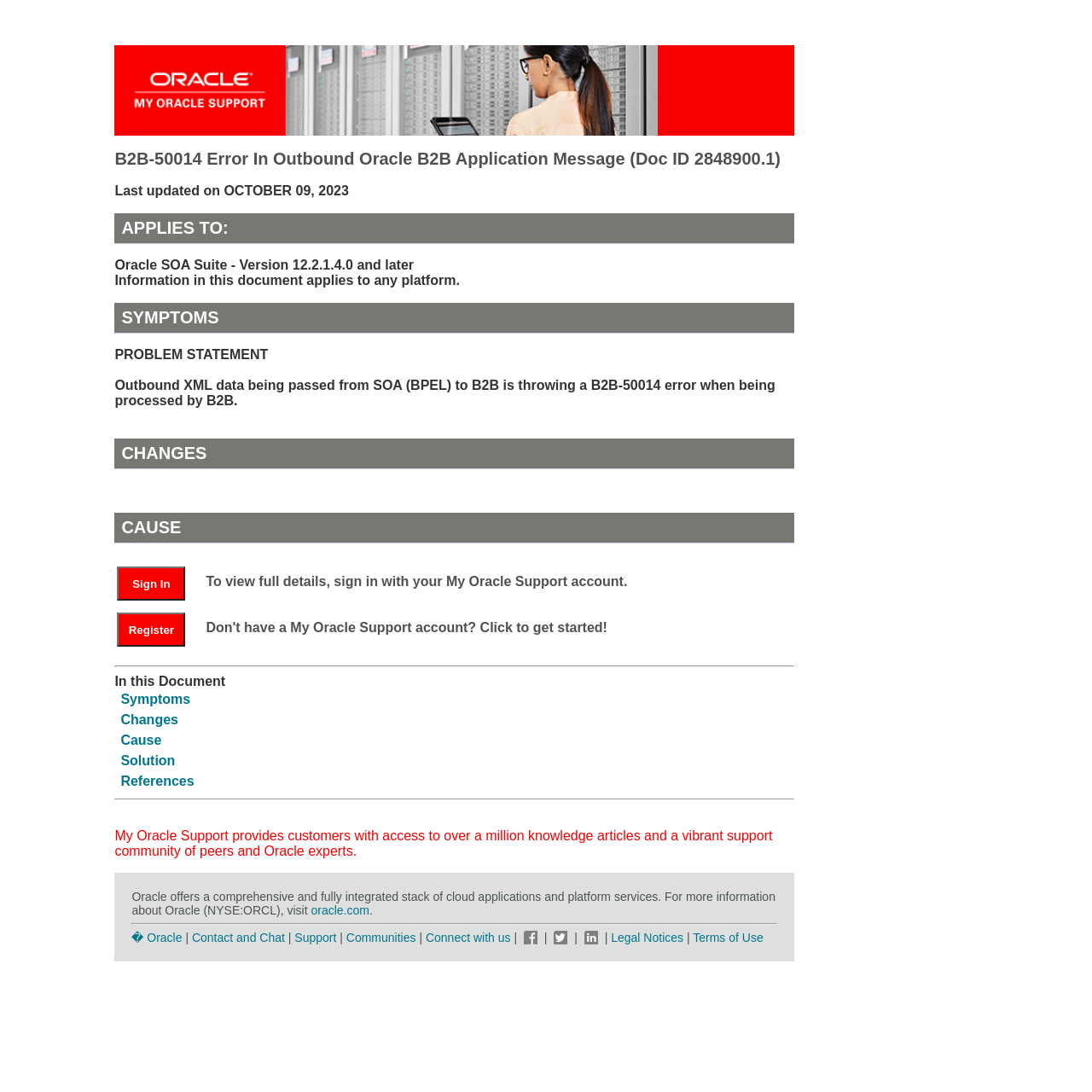Provide a single word or phrase to answer the given question: 
What is the problem statement of the error?

Outbound XML data being passed from SOA (BPEL) to B2B is throwing a B2B-50014 error when being processed by B2B.